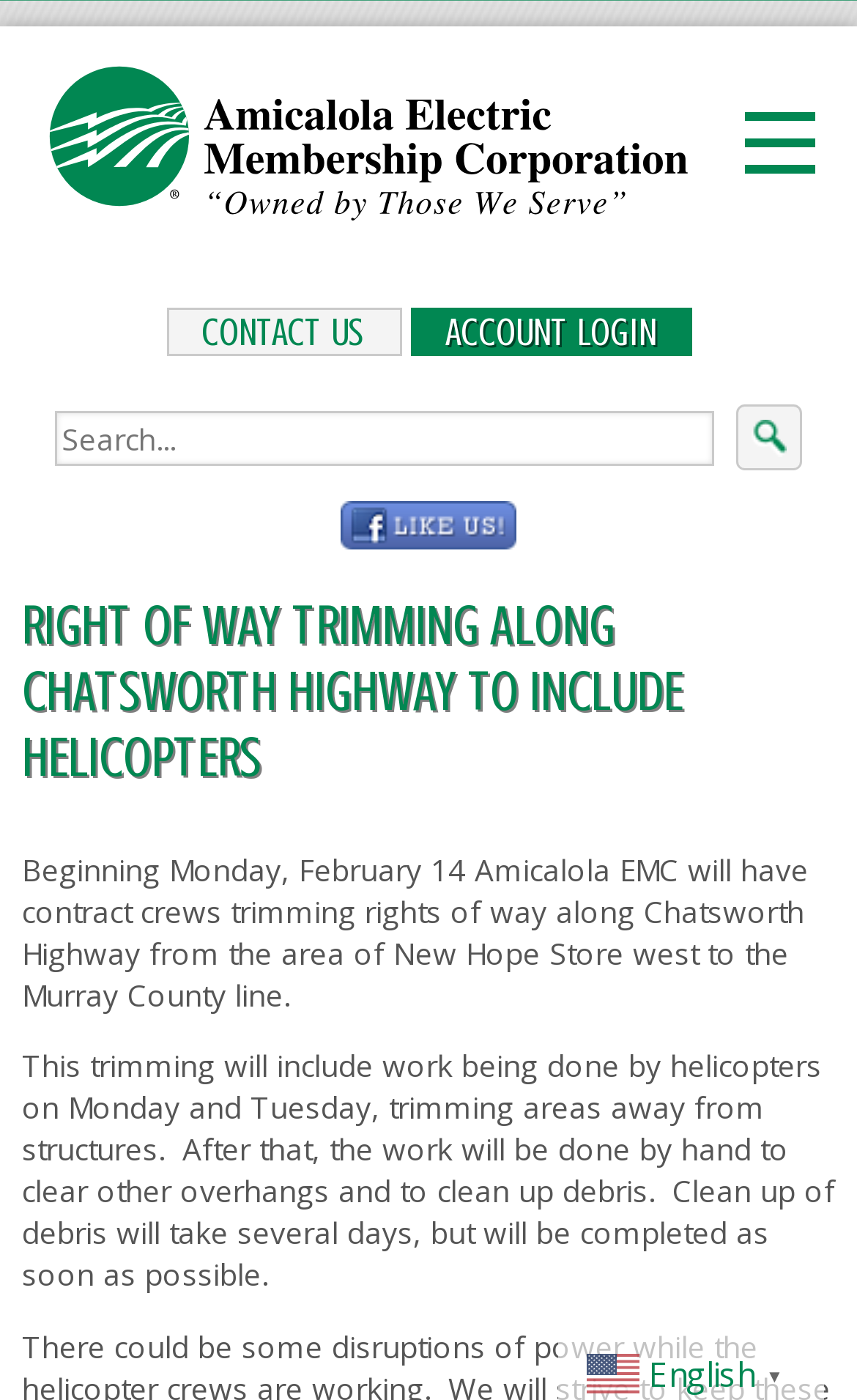How long will the clean up of debris take?
Look at the screenshot and respond with one word or a short phrase.

Several days